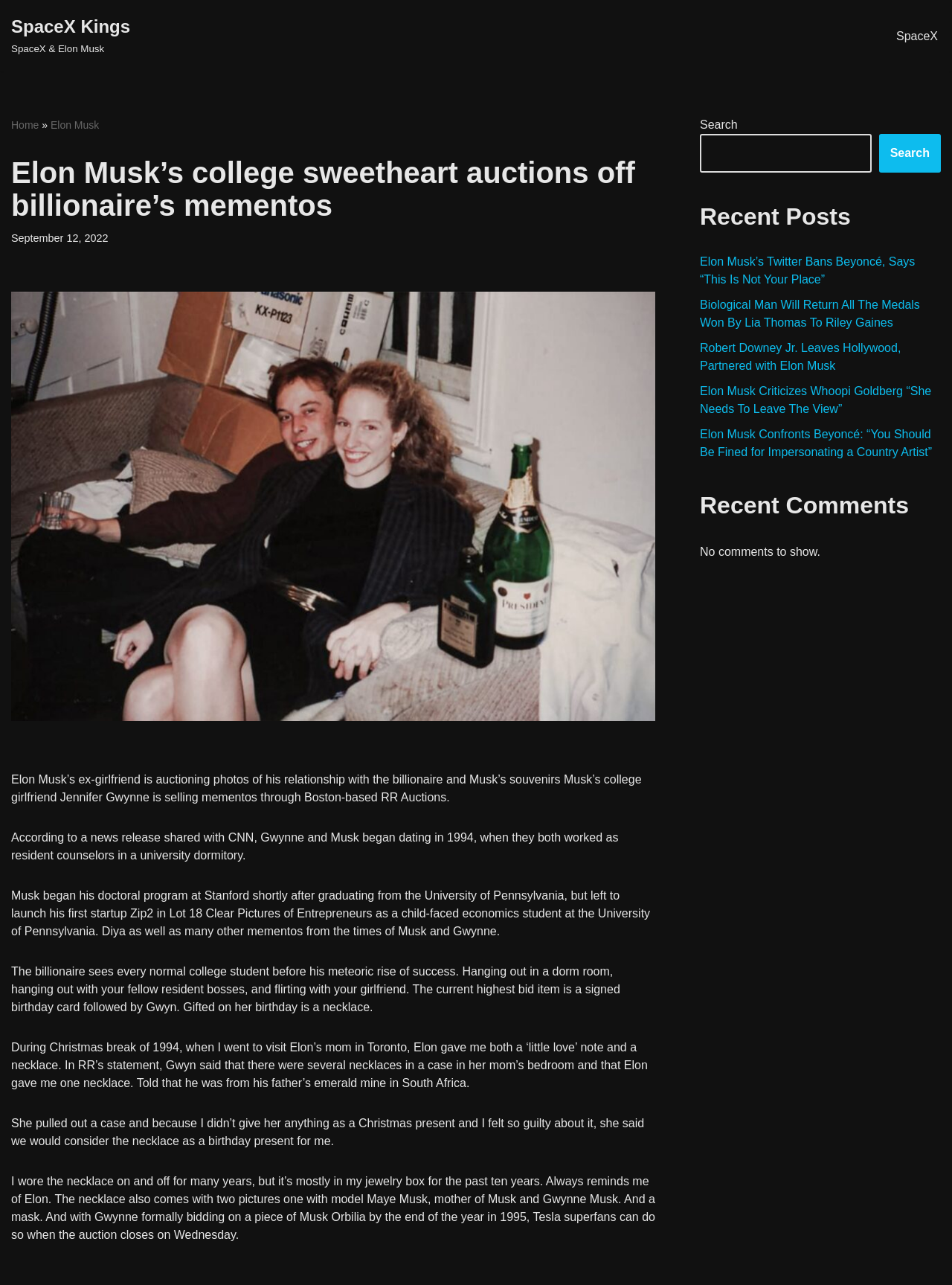Please identify the bounding box coordinates of the region to click in order to complete the task: "Click on 'SpaceX' link". The coordinates must be four float numbers between 0 and 1, specified as [left, top, right, bottom].

[0.941, 0.02, 0.985, 0.035]